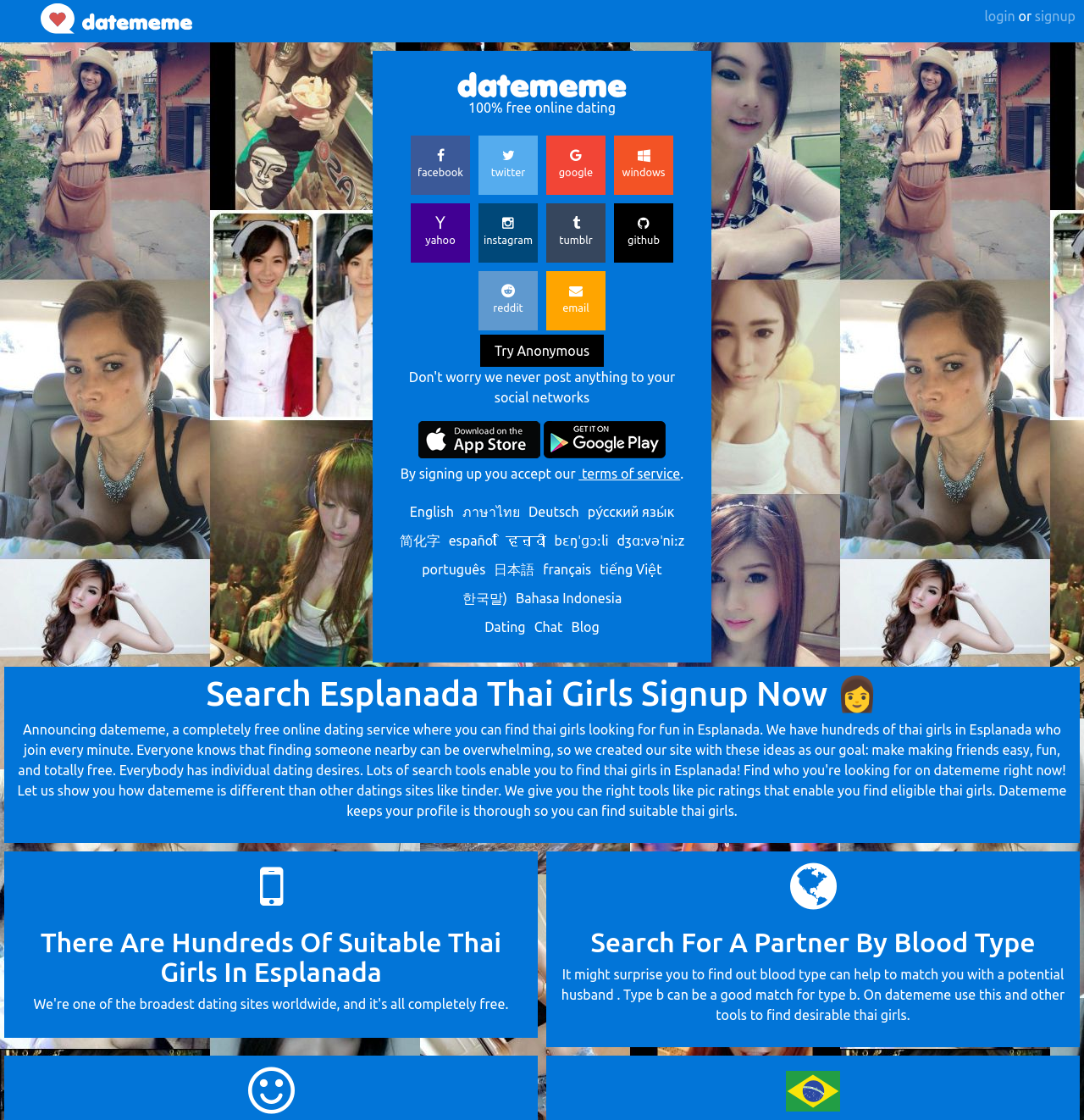Find the UI element described as: "terms of service" and predict its bounding box coordinates. Ensure the coordinates are four float numbers between 0 and 1, [left, top, right, bottom].

[0.534, 0.416, 0.628, 0.43]